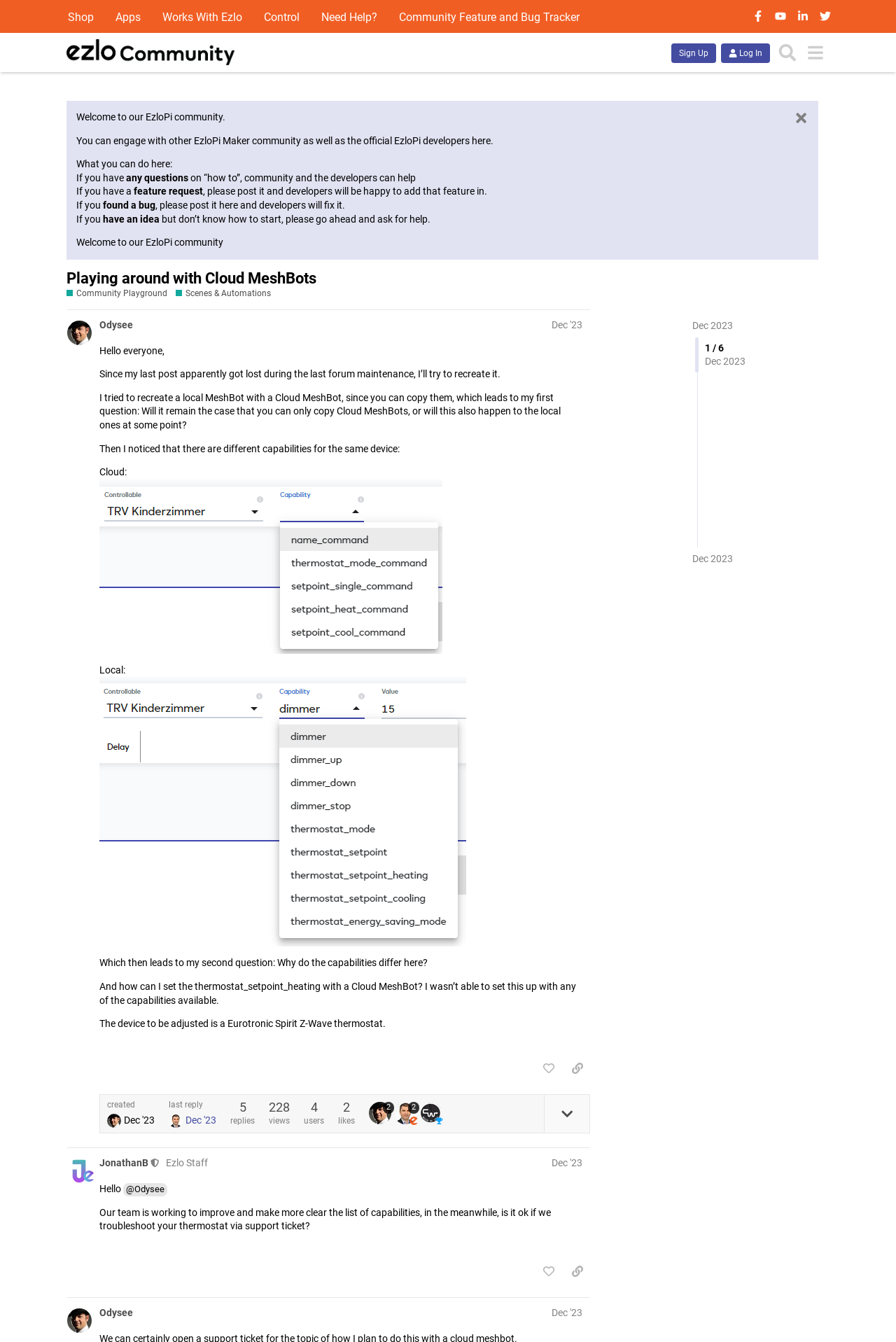Determine the bounding box coordinates of the clickable region to execute the instruction: "Go to the 'Ezlo Community' page". The coordinates should be four float numbers between 0 and 1, denoted as [left, top, right, bottom].

[0.074, 0.029, 0.263, 0.049]